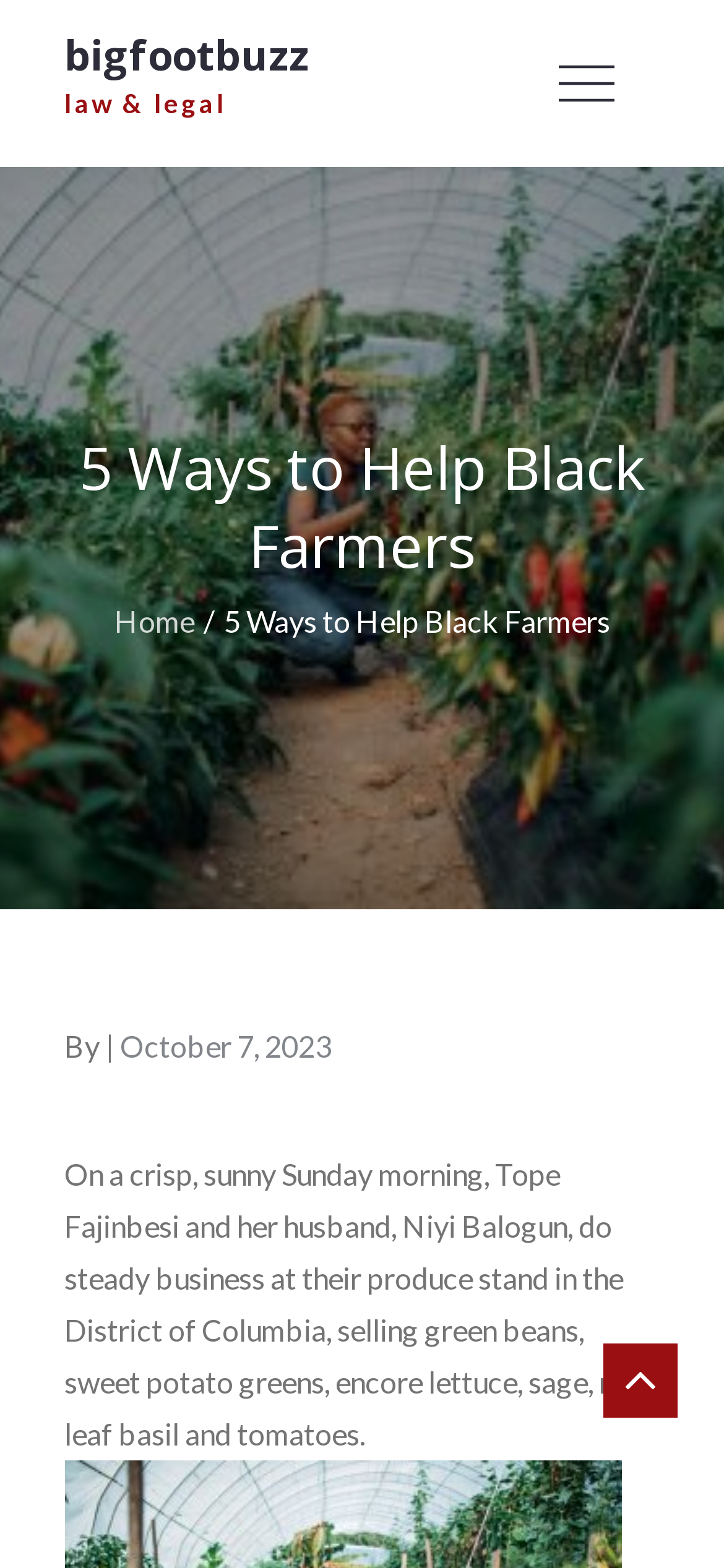Identify the bounding box of the UI component described as: "Home".

[0.158, 0.385, 0.268, 0.407]